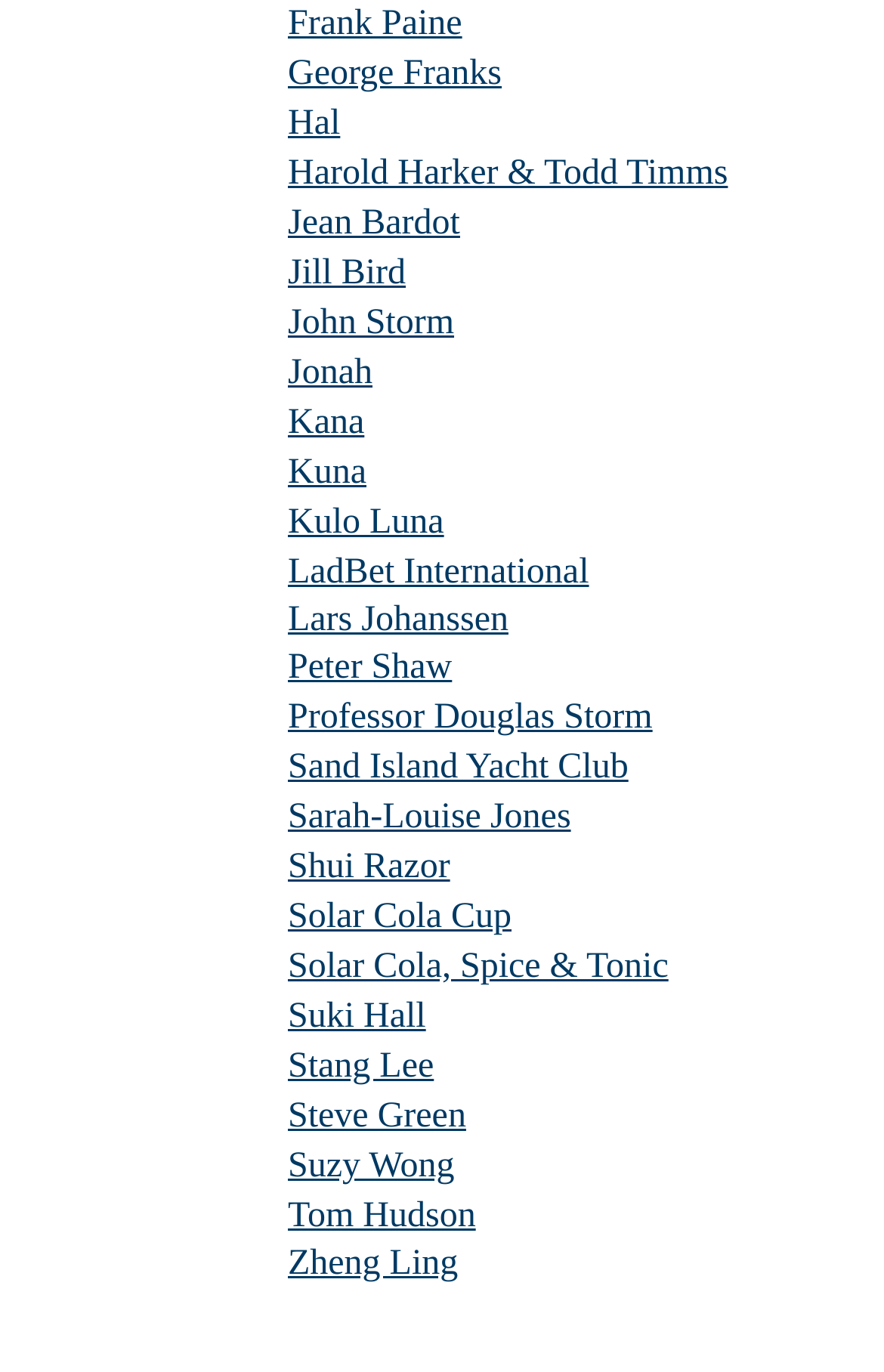Determine the bounding box for the UI element that matches this description: "Harold Harker & Todd Timms".

[0.326, 0.114, 0.823, 0.14]